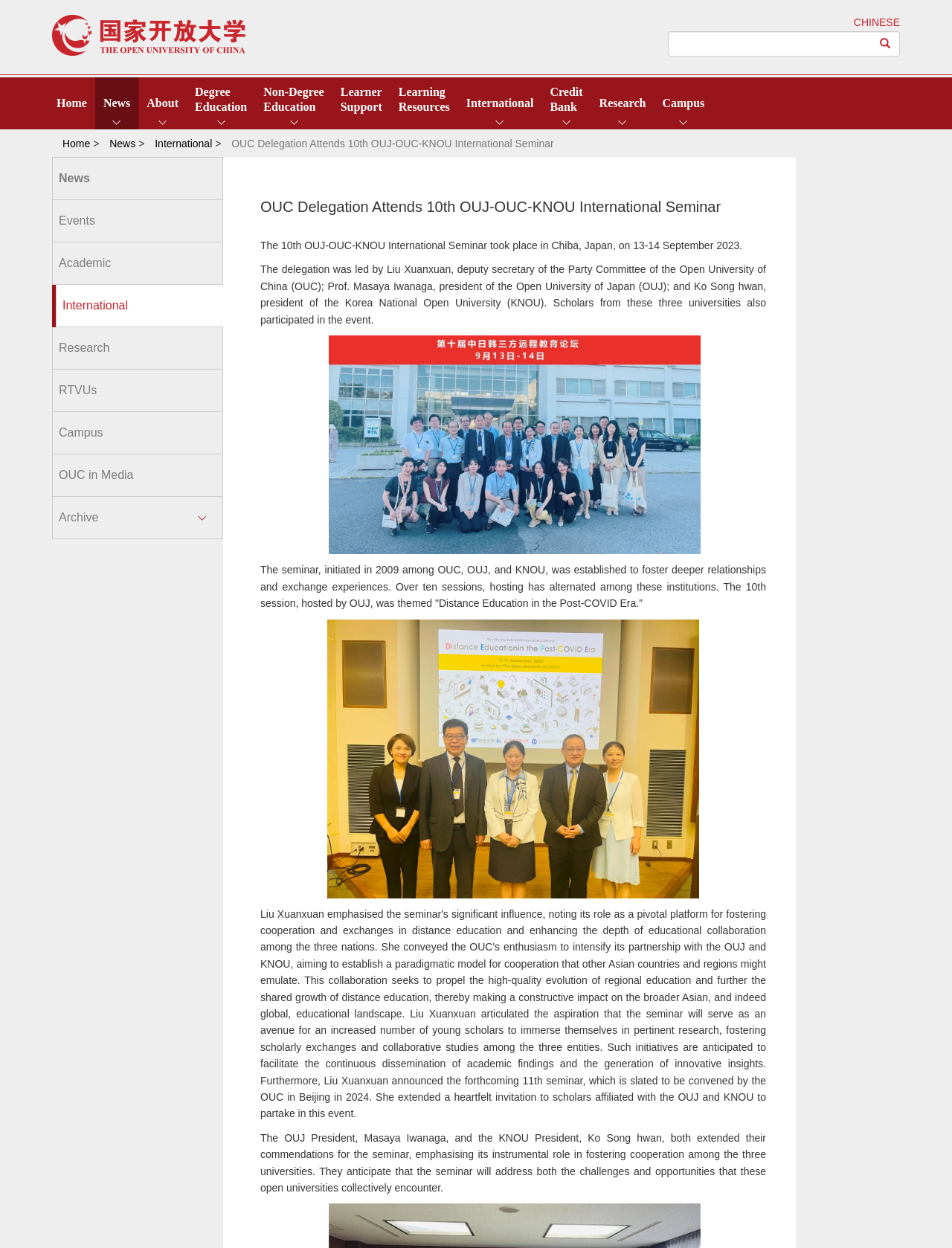Can you provide the bounding box coordinates for the element that should be clicked to implement the instruction: "Click the 'Left Align' button"?

[0.915, 0.025, 0.945, 0.045]